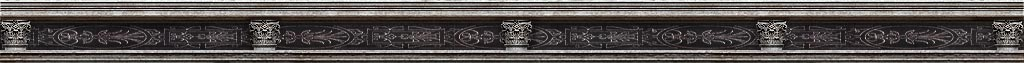Explain the scene depicted in the image, including all details.

The image showcases an ornate decorative border, featuring intricate designs that blend classical architectural elements with a modern aesthetic. The border is adorned with detailed carvings of floral motifs and column-like structures, presenting a rich texture in a palette of muted tones. This design serves not only as a functional embellishment but also adds an element of elegance to the overall composition, suitable for an immersive environment, such as that found in a 3D RPG or adventure game. The stylized elements hint at a historical theme, resonating with the game's narrative set in the 1930s, where adventure and exploration of ancient cultures play pivotal roles.